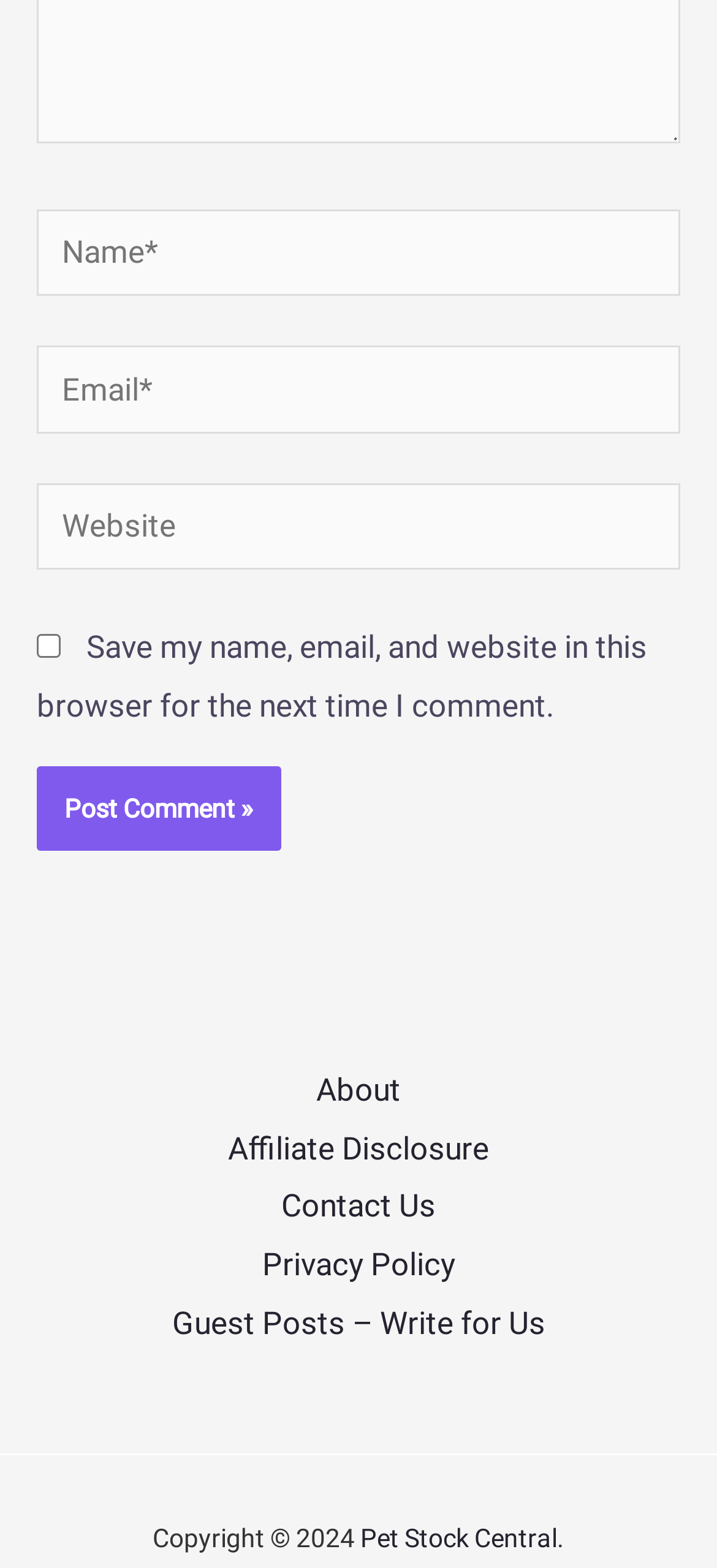Specify the bounding box coordinates of the region I need to click to perform the following instruction: "Post a comment". The coordinates must be four float numbers in the range of 0 to 1, i.e., [left, top, right, bottom].

[0.051, 0.489, 0.392, 0.543]